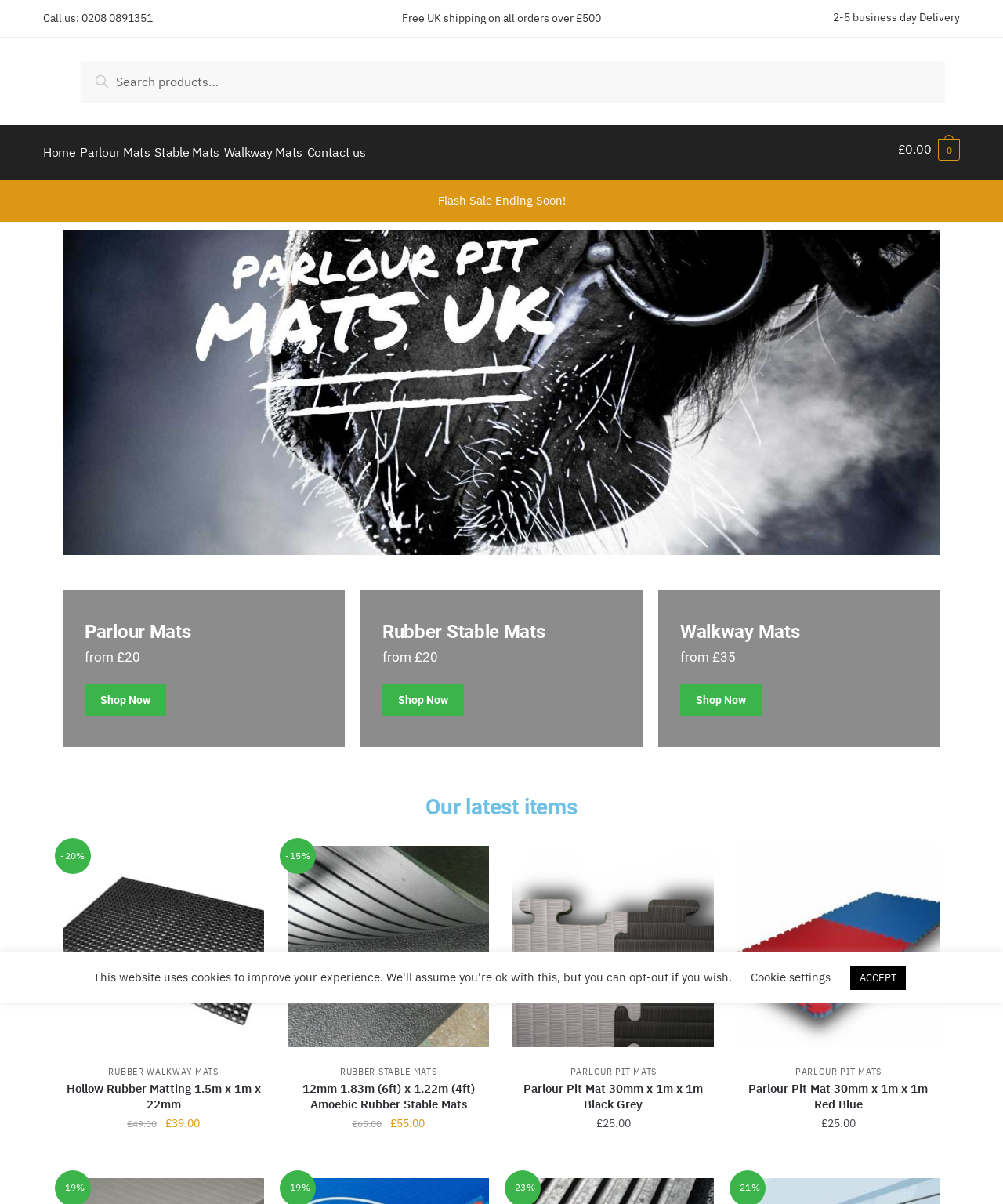What types of mats are available on this website?
Using the details from the image, give an elaborate explanation to answer the question.

I found the types of mats by looking at the navigation menu, where it lists 'Parlour Mats', 'Stable Mats', and 'Walkway Mats' as options.